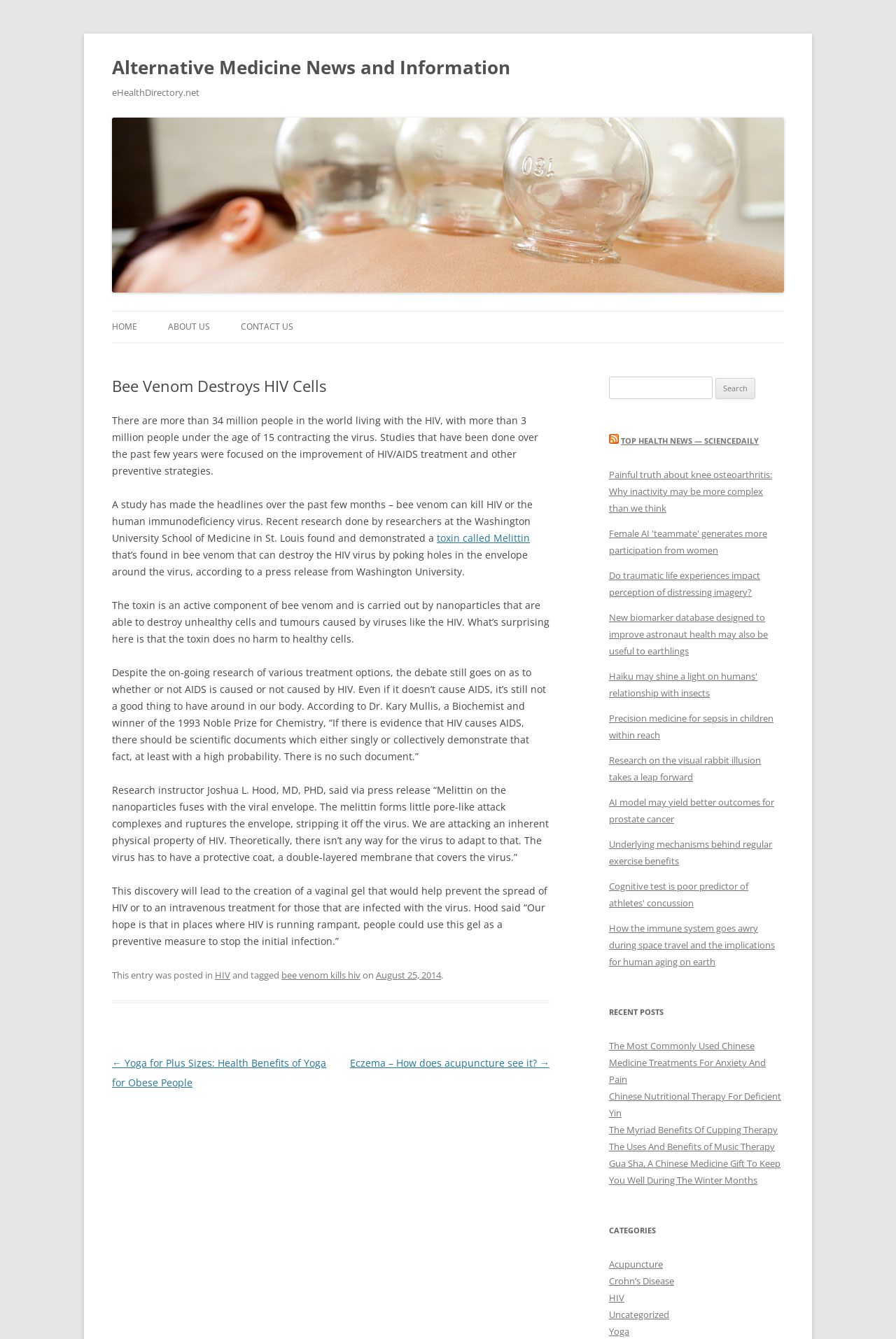Can you provide the bounding box coordinates for the element that should be clicked to implement the instruction: "Search for health news"?

[0.68, 0.281, 0.795, 0.298]